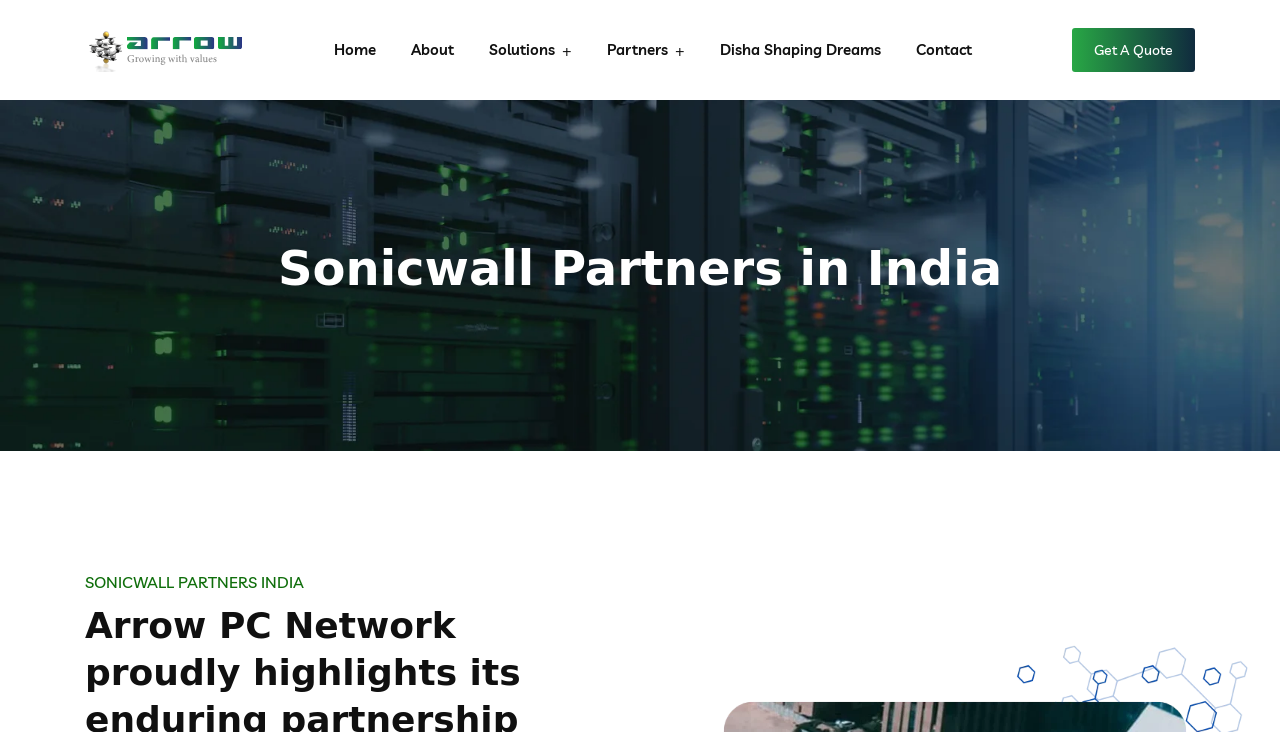Determine the coordinates of the bounding box that should be clicked to complete the instruction: "view Partners". The coordinates should be represented by four float numbers between 0 and 1: [left, top, right, bottom].

[0.474, 0.0, 0.535, 0.137]